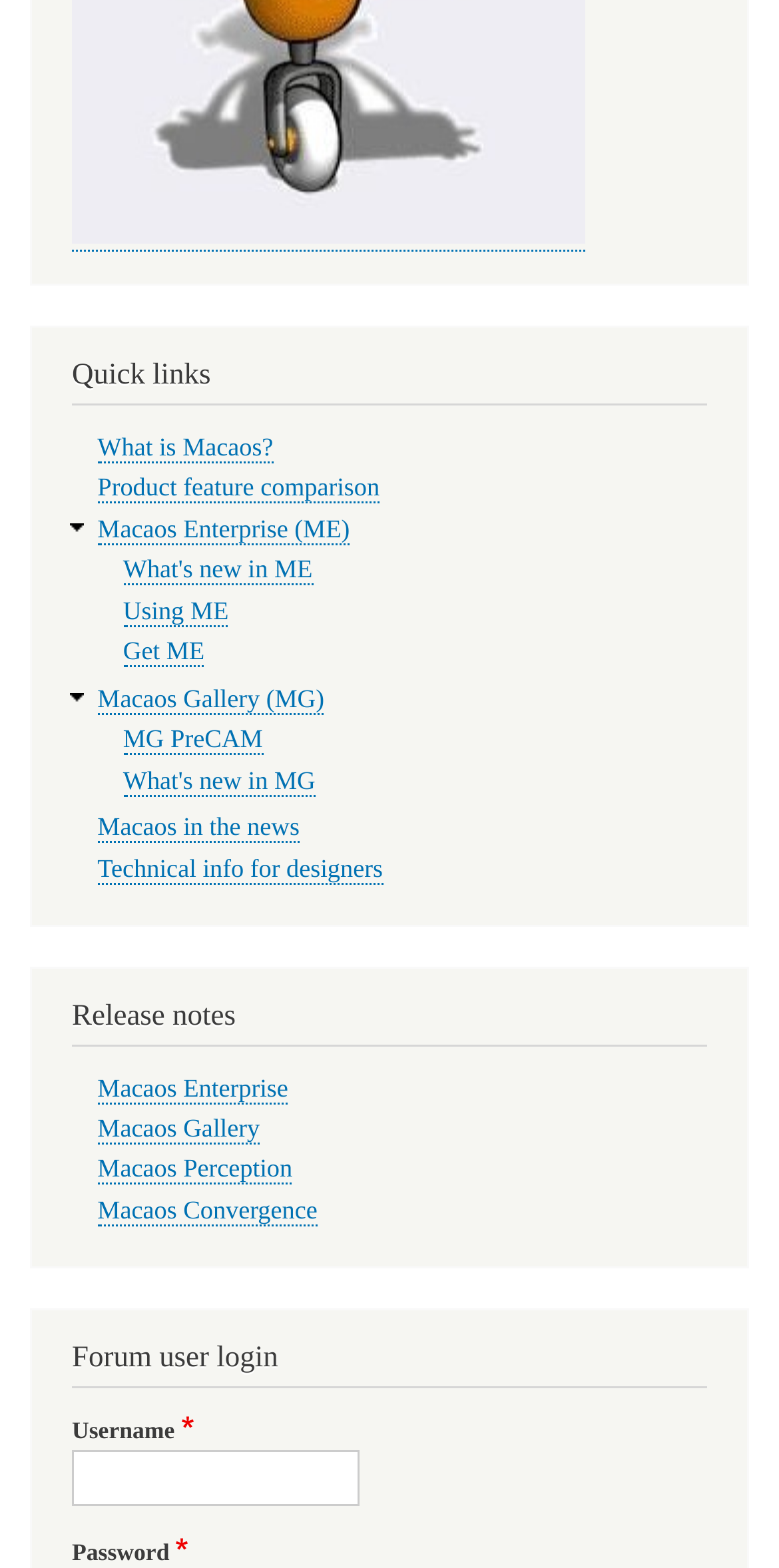Respond to the question below with a concise word or phrase:
What is the first product mentioned in the 'Release notes' section?

Macaos Enterprise